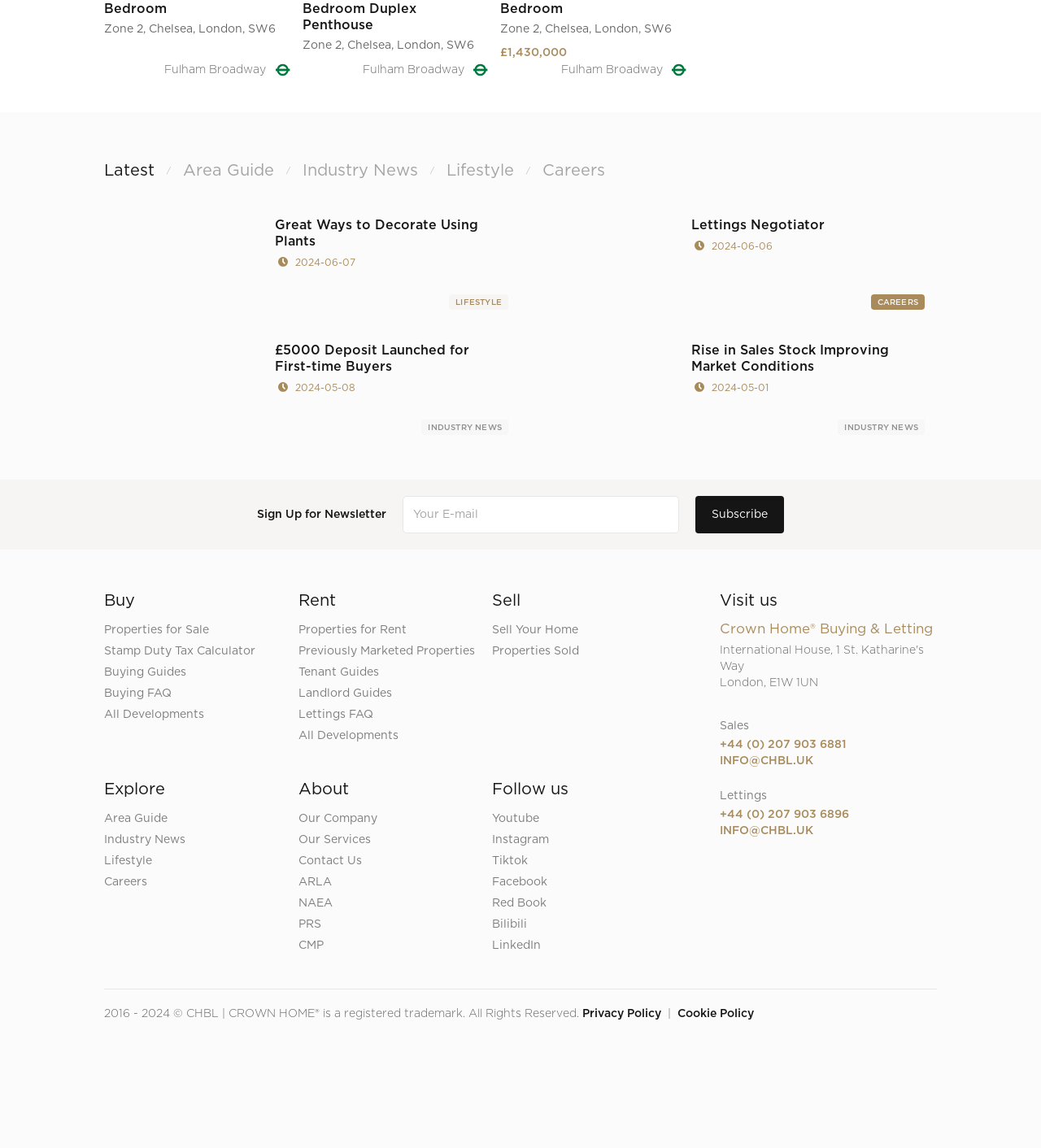Determine the bounding box coordinates of the clickable element necessary to fulfill the instruction: "Follow on Youtube". Provide the coordinates as four float numbers within the 0 to 1 range, i.e., [left, top, right, bottom].

[0.473, 0.704, 0.537, 0.722]